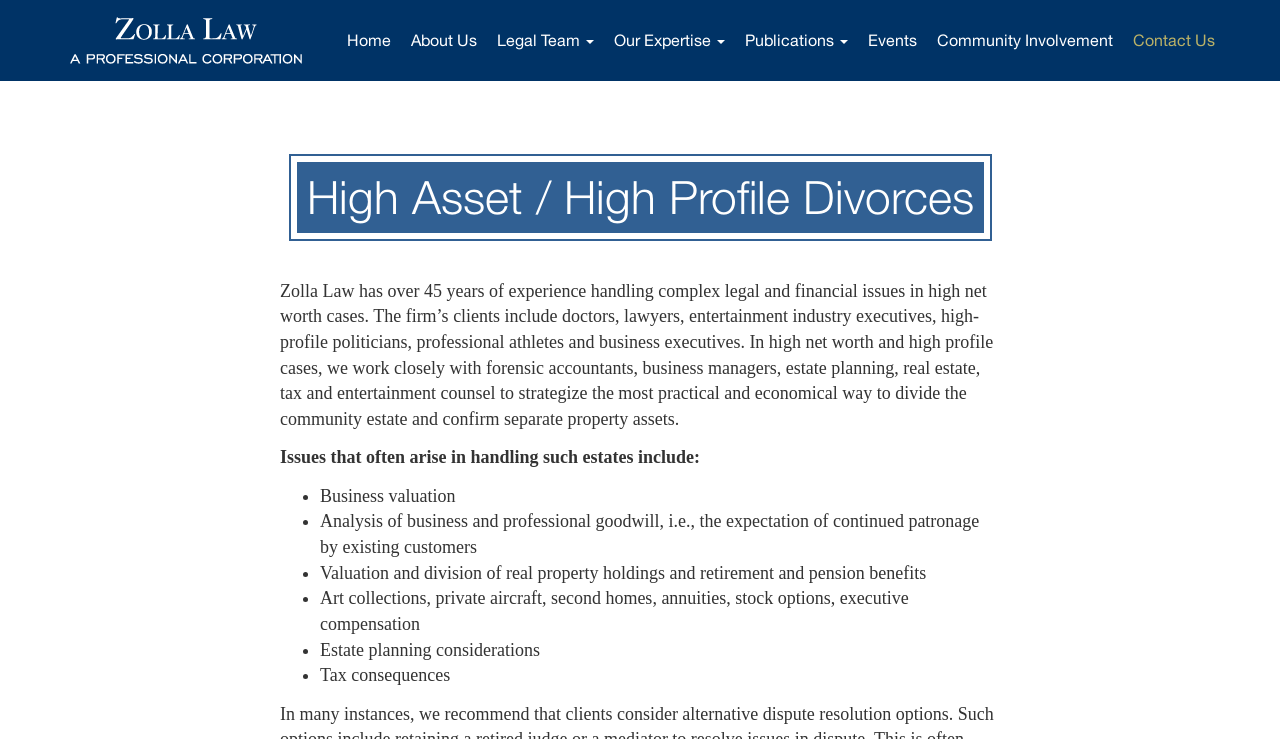Respond to the question below with a single word or phrase: Who are some of the clients of Zolla Law?

Doctors, lawyers, entertainment industry executives